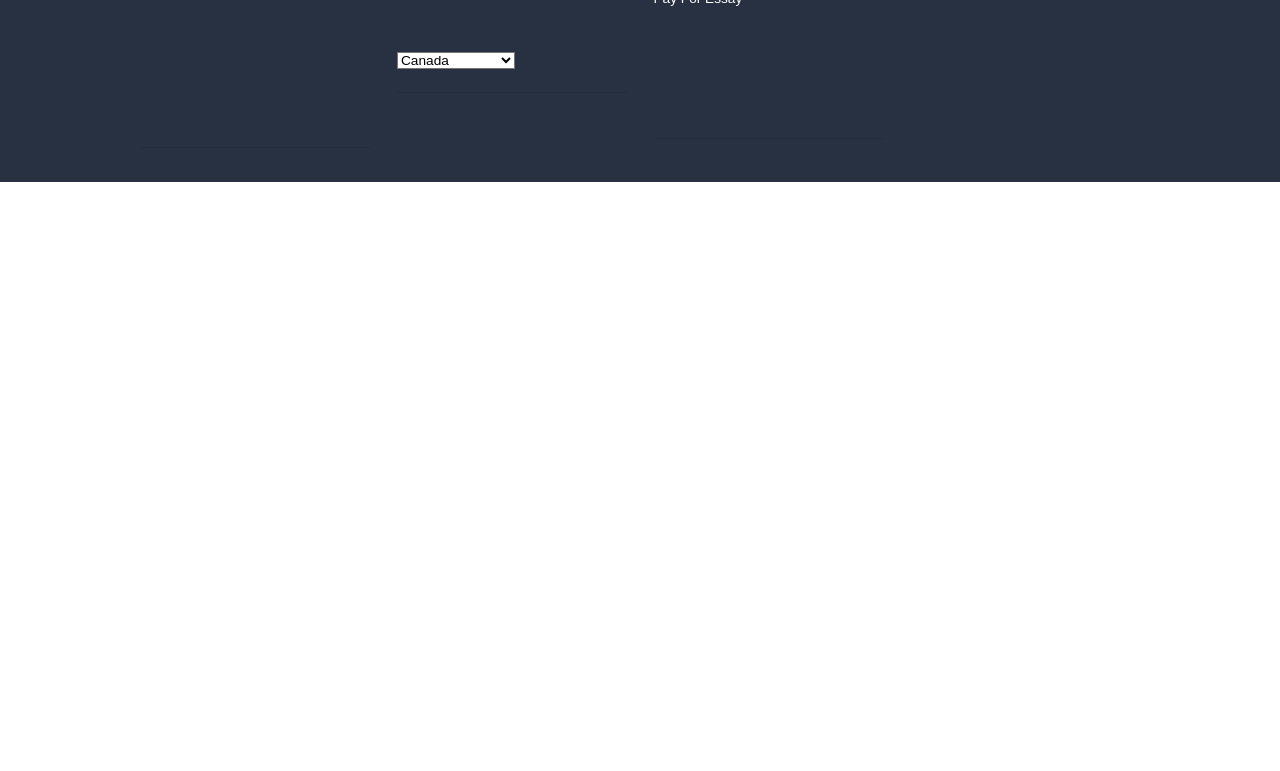Determine the bounding box coordinates for the area that needs to be clicked to fulfill this task: "Click on College Essay Help". The coordinates must be given as four float numbers between 0 and 1, i.e., [left, top, right, bottom].

[0.122, 0.597, 0.225, 0.619]